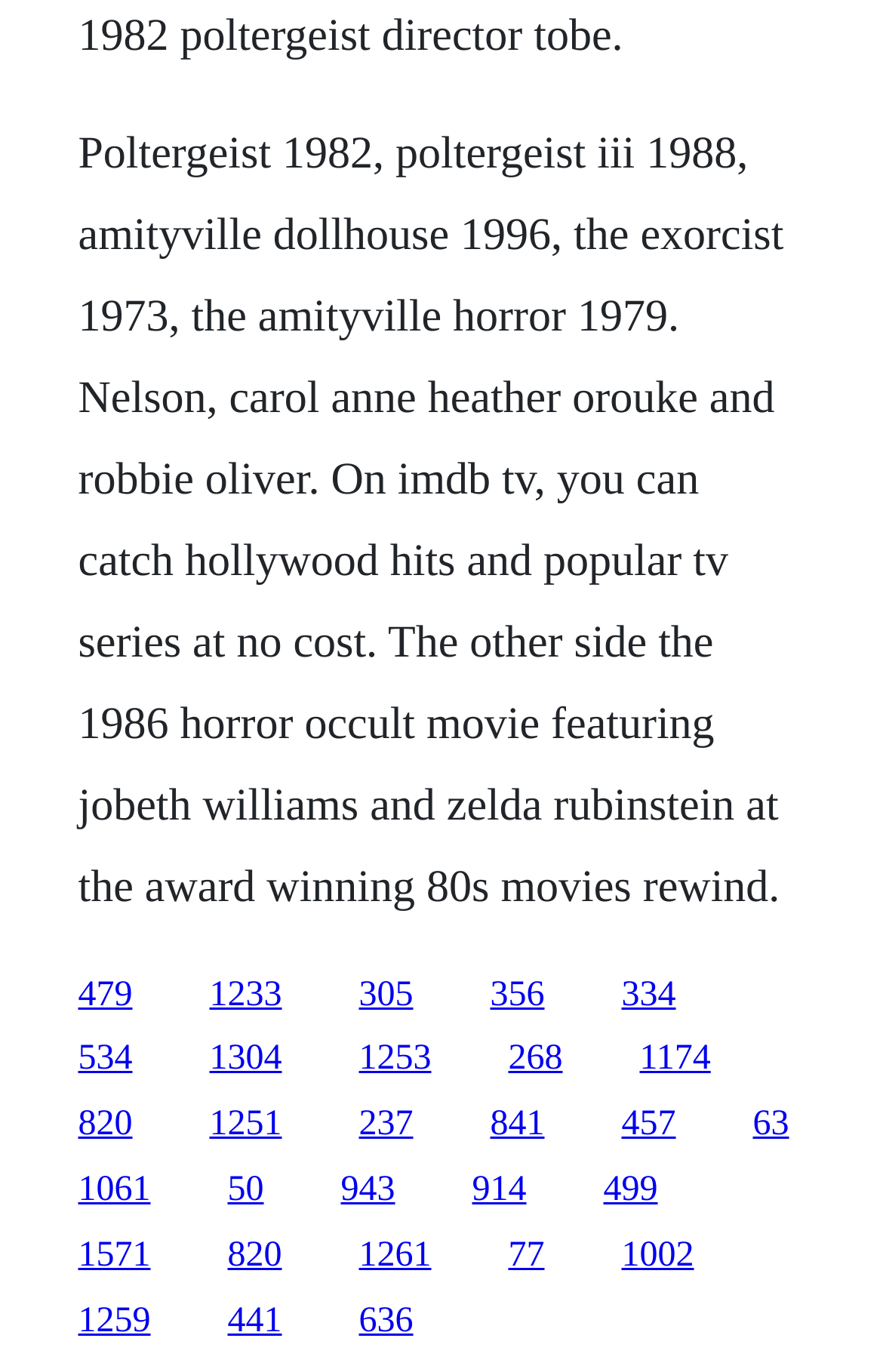Determine the bounding box coordinates for the area that needs to be clicked to fulfill this task: "Check the details of Nelson, Carol Anne Heather O'Rourke and Robbie Oliver". The coordinates must be given as four float numbers between 0 and 1, i.e., [left, top, right, bottom].

[0.088, 0.093, 0.888, 0.664]